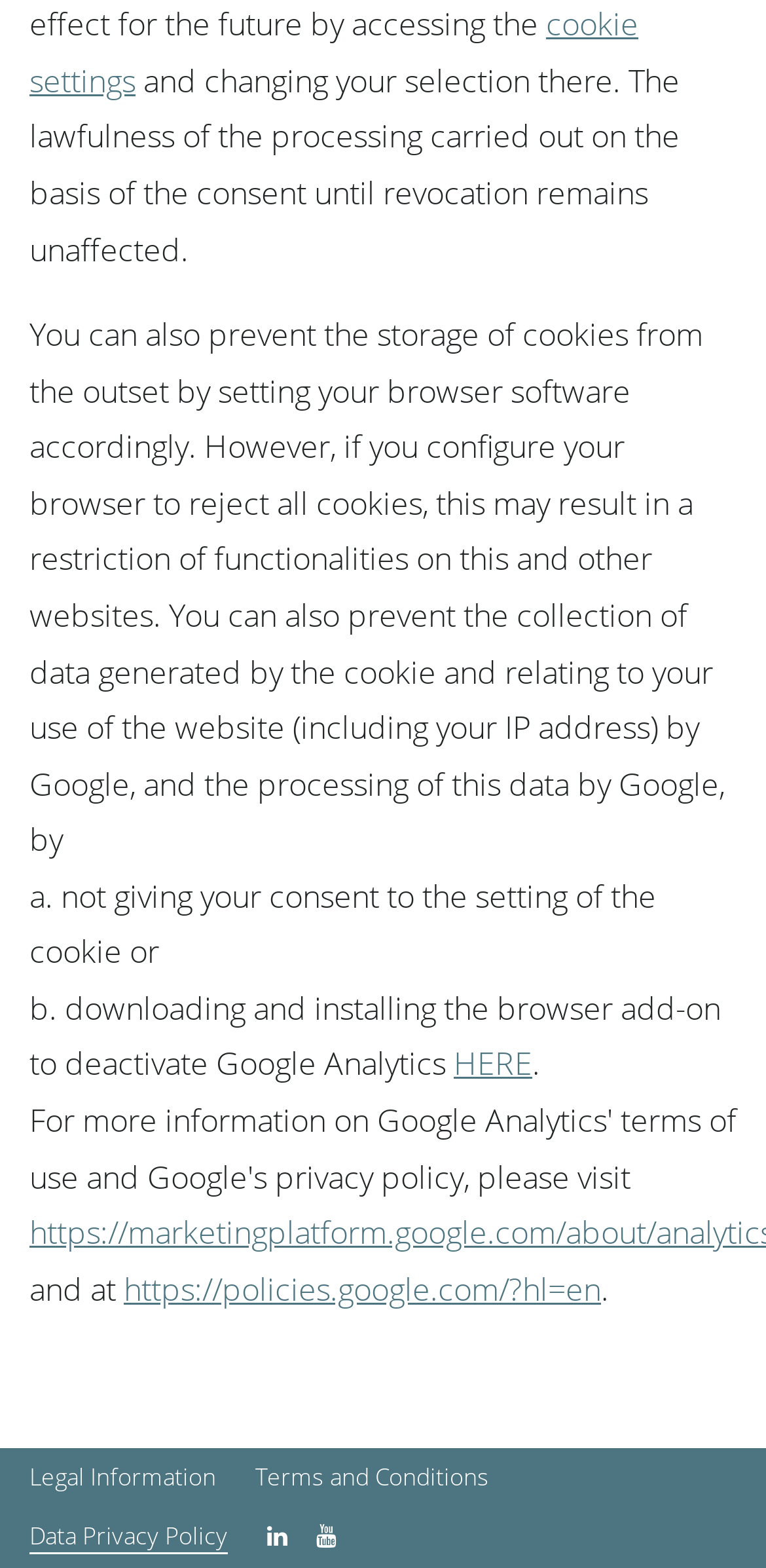How can I prevent the storage of cookies from the outset?
Utilize the image to construct a detailed and well-explained answer.

The text suggests that I can prevent the storage of cookies from the outset by setting my browser software accordingly, which means configuring my browser to reject cookies.